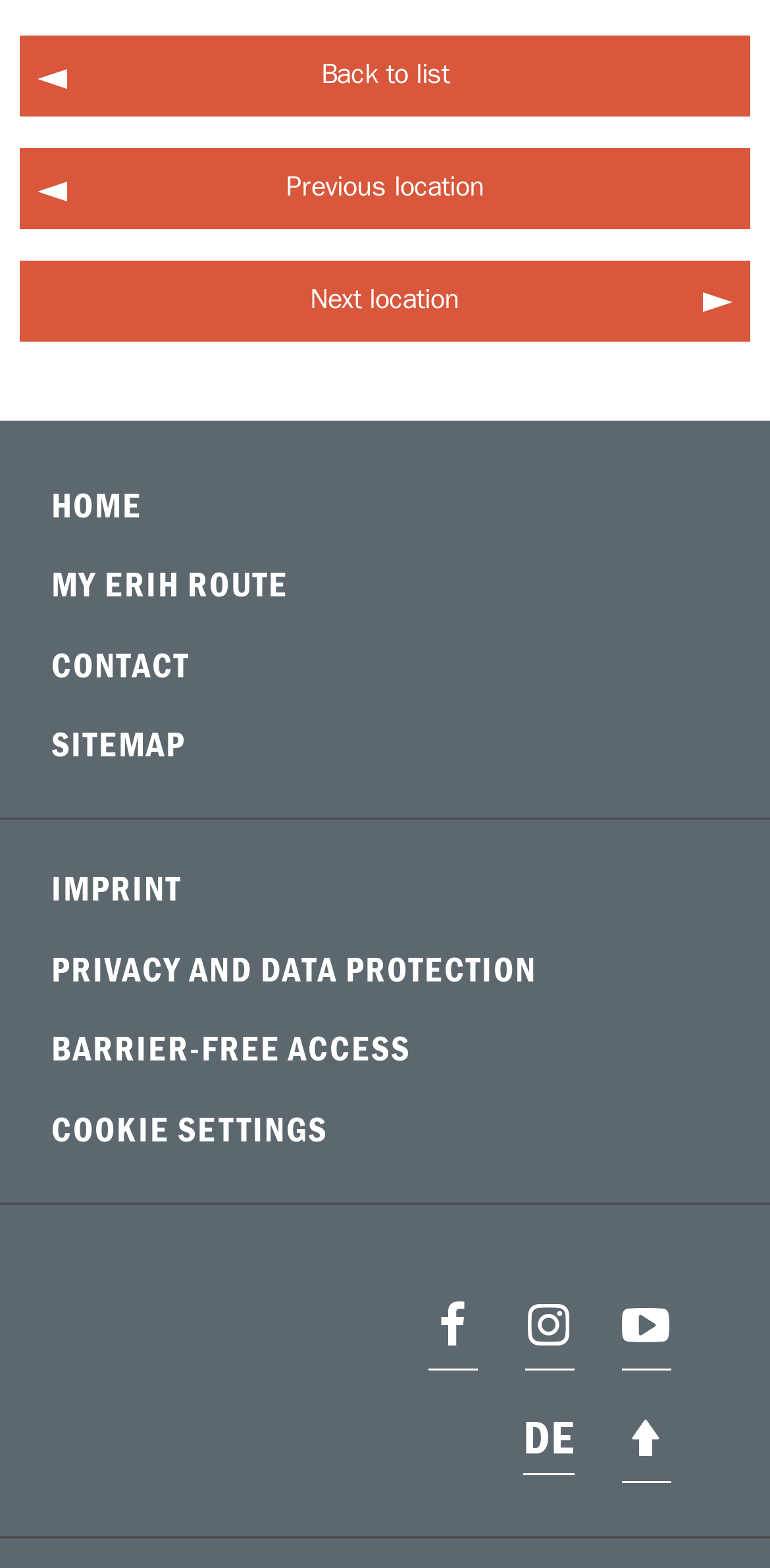Please determine the bounding box coordinates of the element to click in order to execute the following instruction: "scroll page to top". The coordinates should be four float numbers between 0 and 1, specified as [left, top, right, bottom].

[0.808, 0.894, 0.872, 0.946]